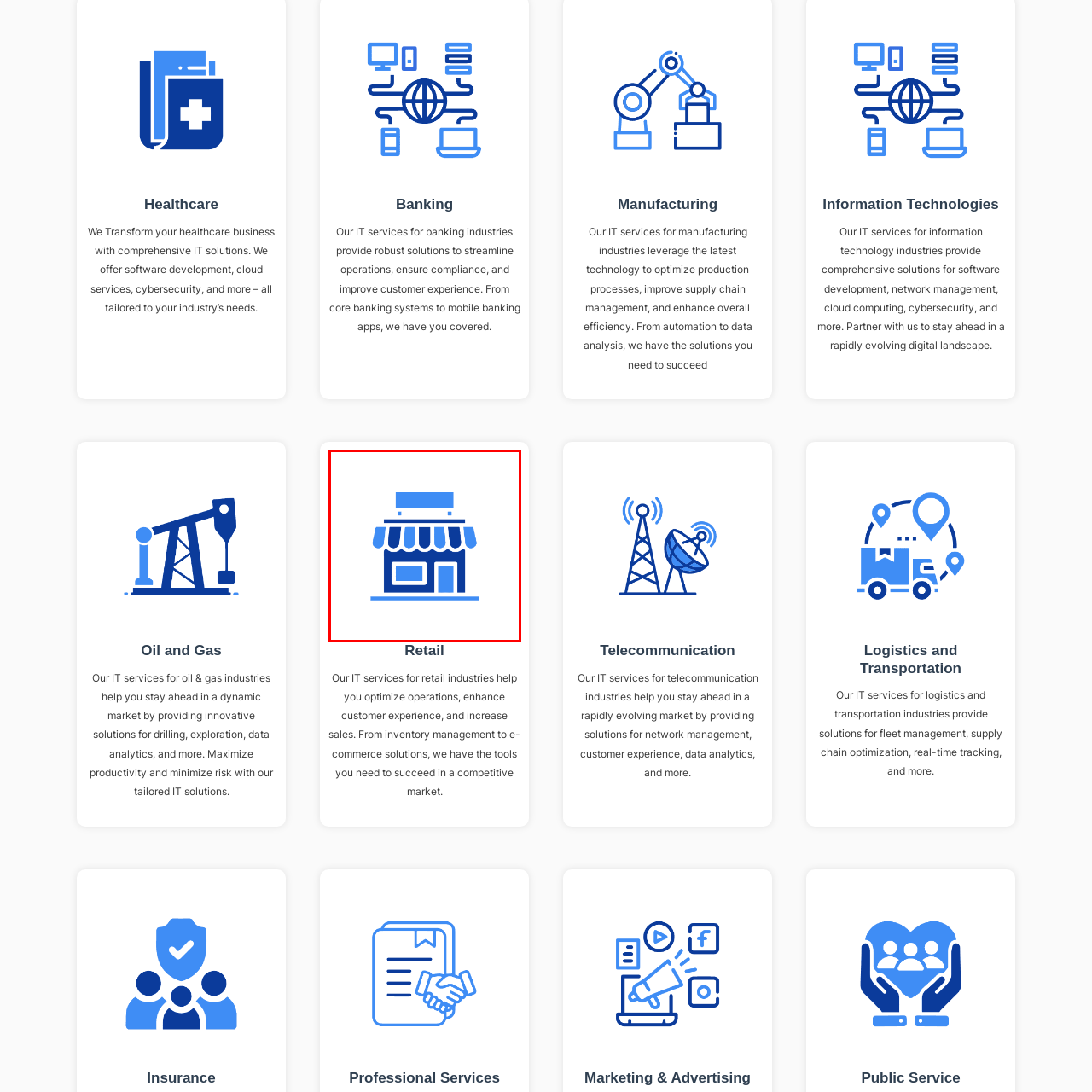Offer a detailed explanation of the elements found within the defined red outline.

The image features a stylized storefront, symbolizing the retail industry. The shop graphic, rendered in shades of blue, includes a shop awning and a sign above the entrance, conveying a welcoming atmosphere for customers. This image is associated with a section dedicated to "Retail" services, highlighting how comprehensive IT solutions can enhance operations, improve customer experiences, and increase sales in the retail sector. The accompanying text emphasizes the importance of tailored IT tools, such as inventory management and e-commerce solutions, which help businesses thrive in a competitive market.